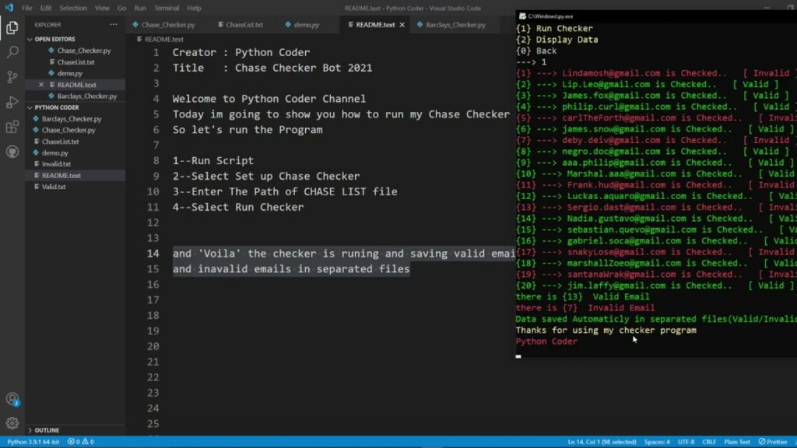Describe all the elements in the image extensively.

The image displays a screenshot from a coding environment showcasing a tutorial for using a "Chase Checker Bot," created by a user named "Python Coder." The interface features a clear outline of steps instructing users on how to run the email validation program, which involves selecting the setup, entering the path for a list of emails, and initiating the email checker function. 

The script runs in the background, demonstrating a list of email addresses being checked for validity, with results indicating which emails are valid and which are invalid. Notifications such as "Data saved automatically in separated files (Valid/Invalid)" suggest that the program efficiently organizes output, saving valid and invalid emails into distinct files. This tutorial is aimed at helping users streamline their email marketing campaigns by identifying functional email addresses.